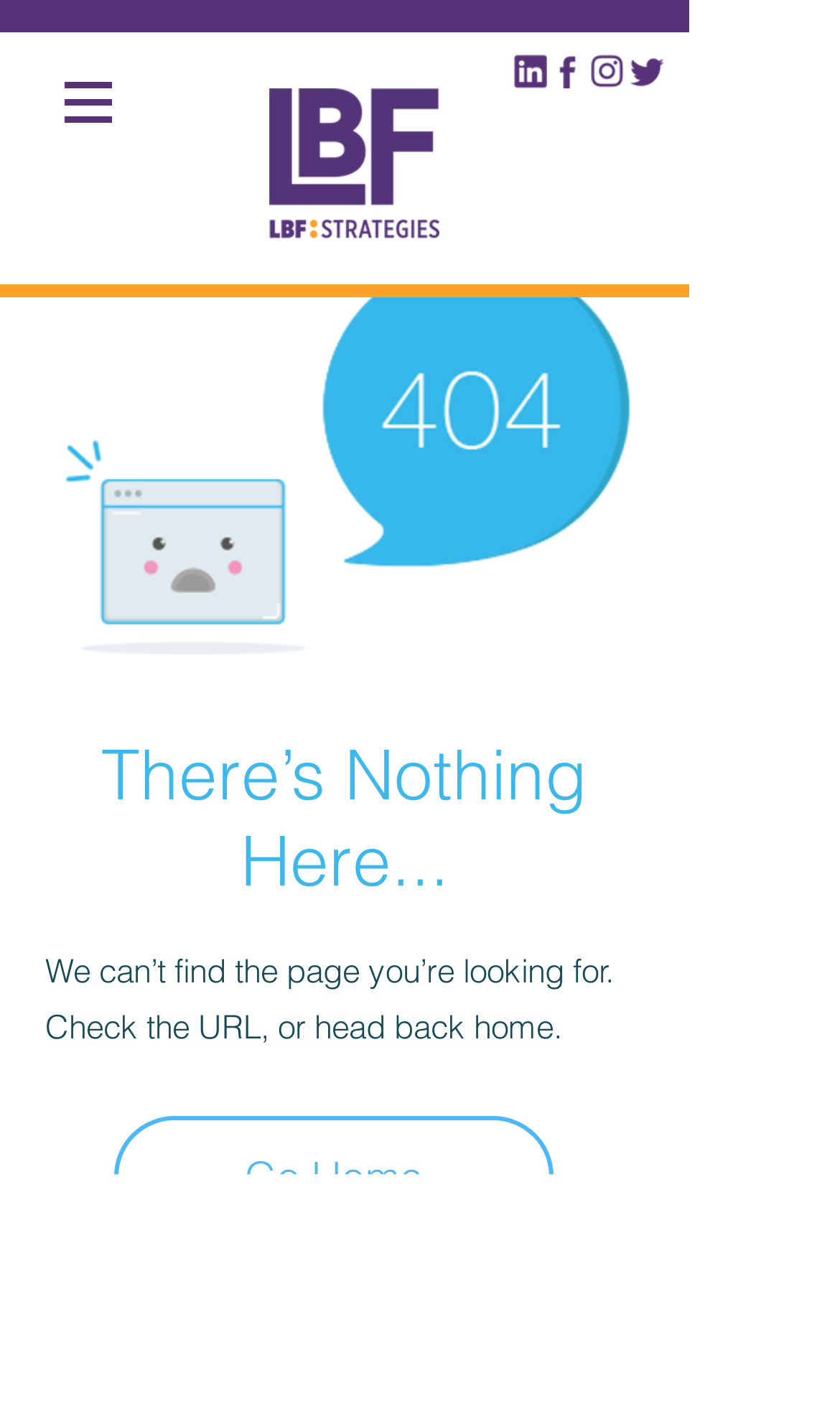Please locate the bounding box coordinates of the element that needs to be clicked to achieve the following instruction: "Go to social media page". The coordinates should be four float numbers between 0 and 1, i.e., [left, top, right, bottom].

[0.61, 0.038, 0.651, 0.063]